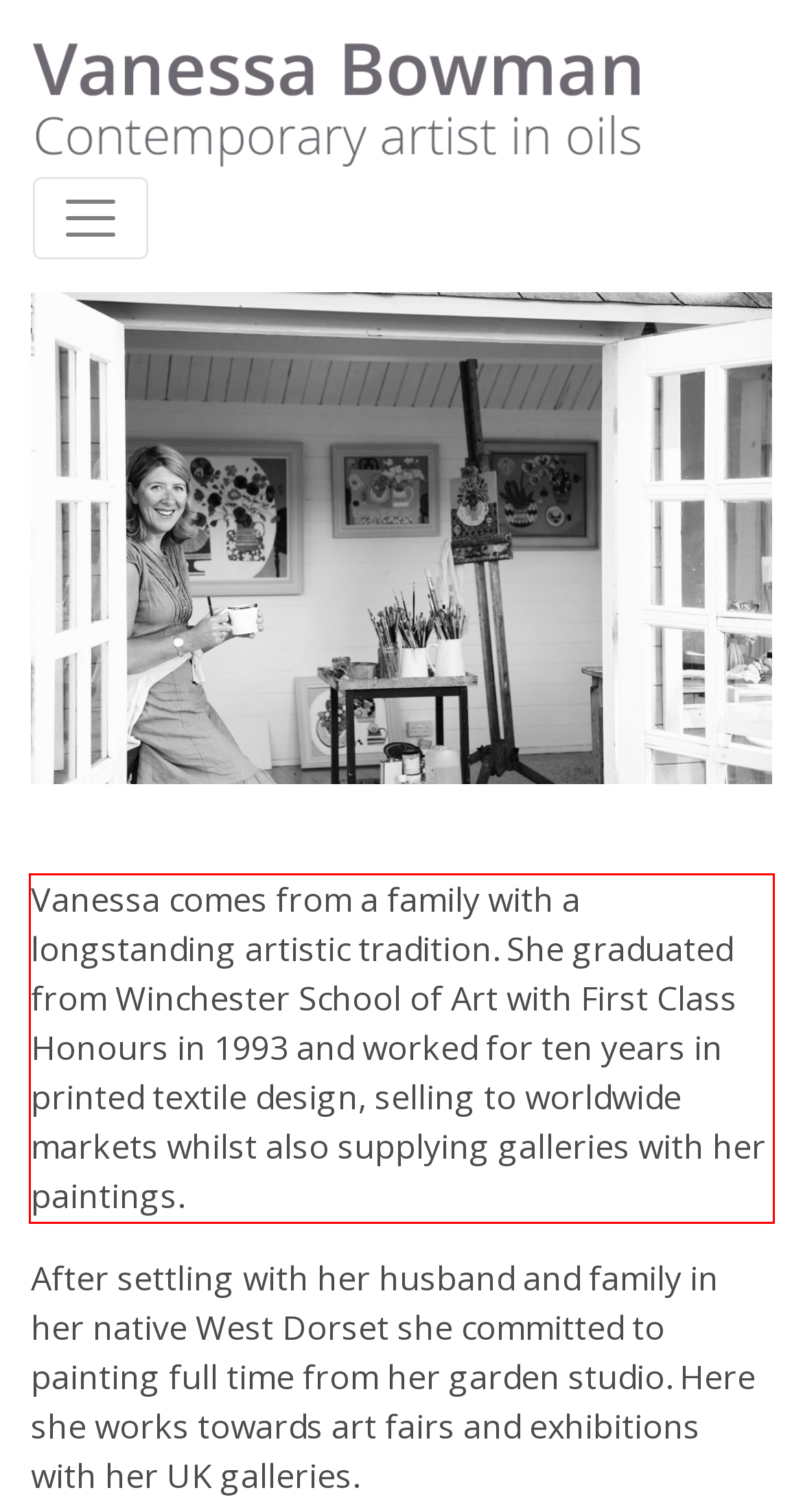Please extract the text content from the UI element enclosed by the red rectangle in the screenshot.

Vanessa comes from a family with a longstanding artistic tradition. She graduated from Winchester School of Art with First Class Honours in 1993 and worked for ten years in printed textile design, selling to worldwide markets whilst also supplying galleries with her paintings.